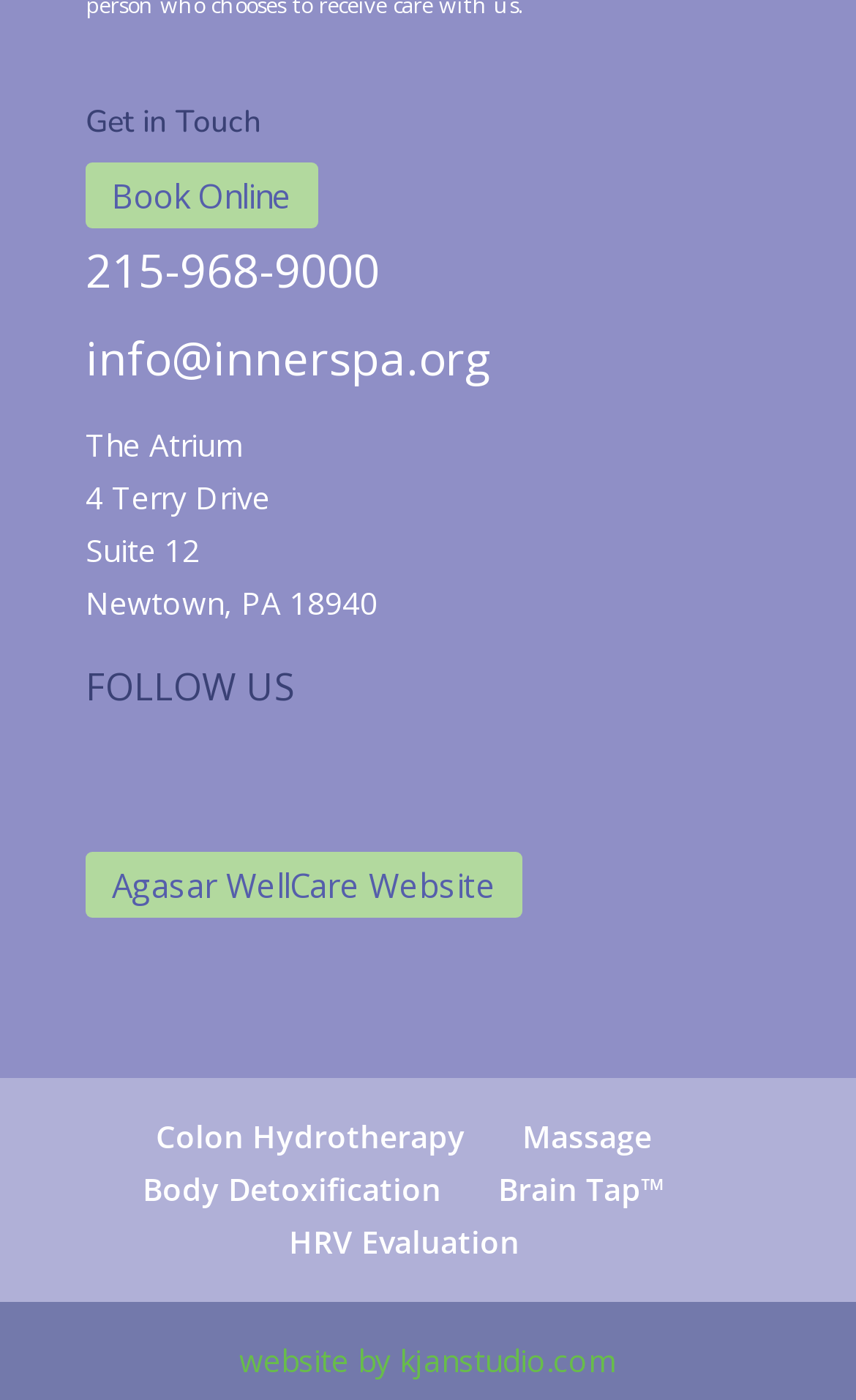Answer the following query with a single word or phrase:
What is the address of The Atrium?

4 Terry Drive, Suite 12, Newtown, PA 18940